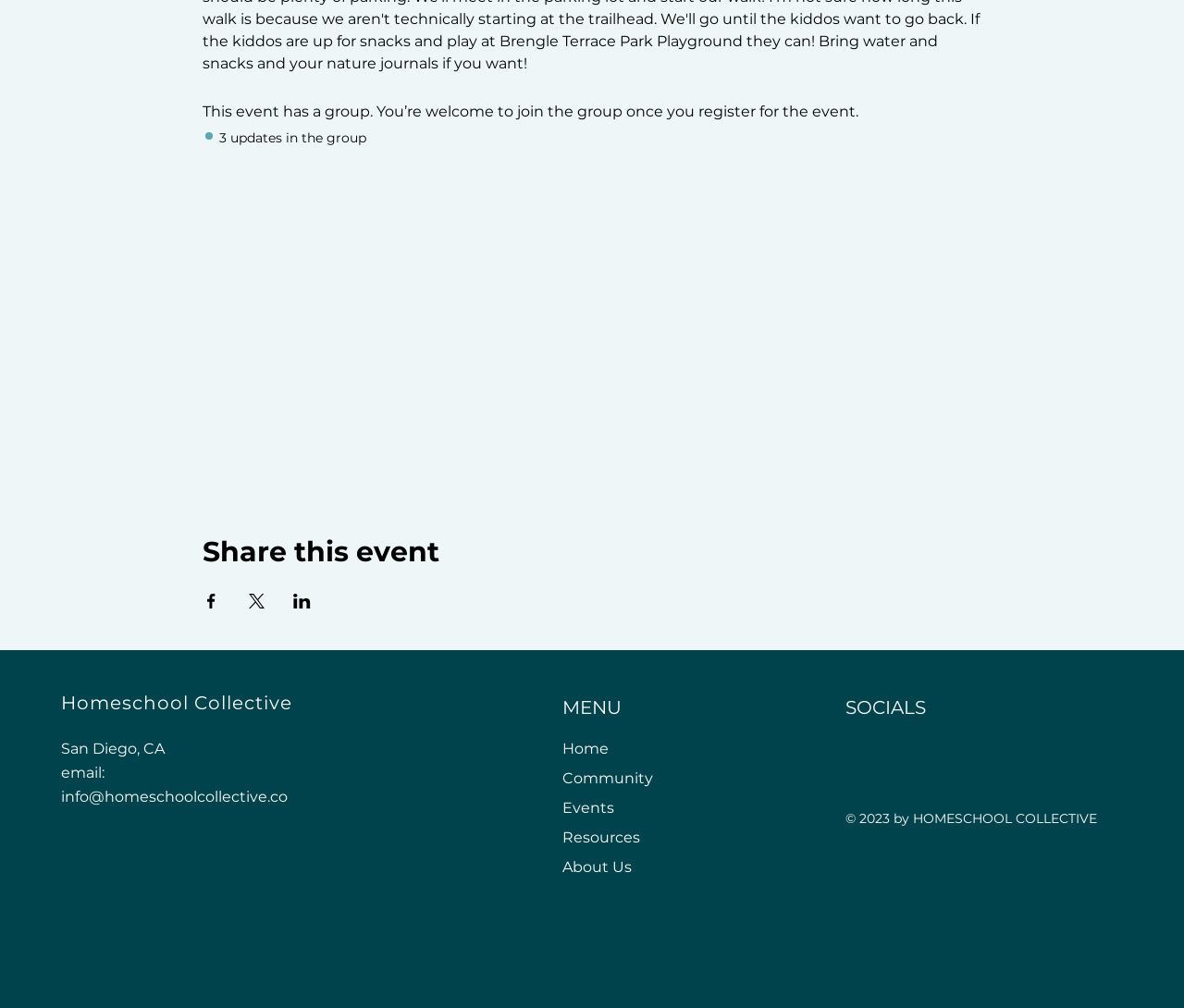Determine the bounding box coordinates for the HTML element described here: "Community".

[0.475, 0.758, 0.647, 0.788]